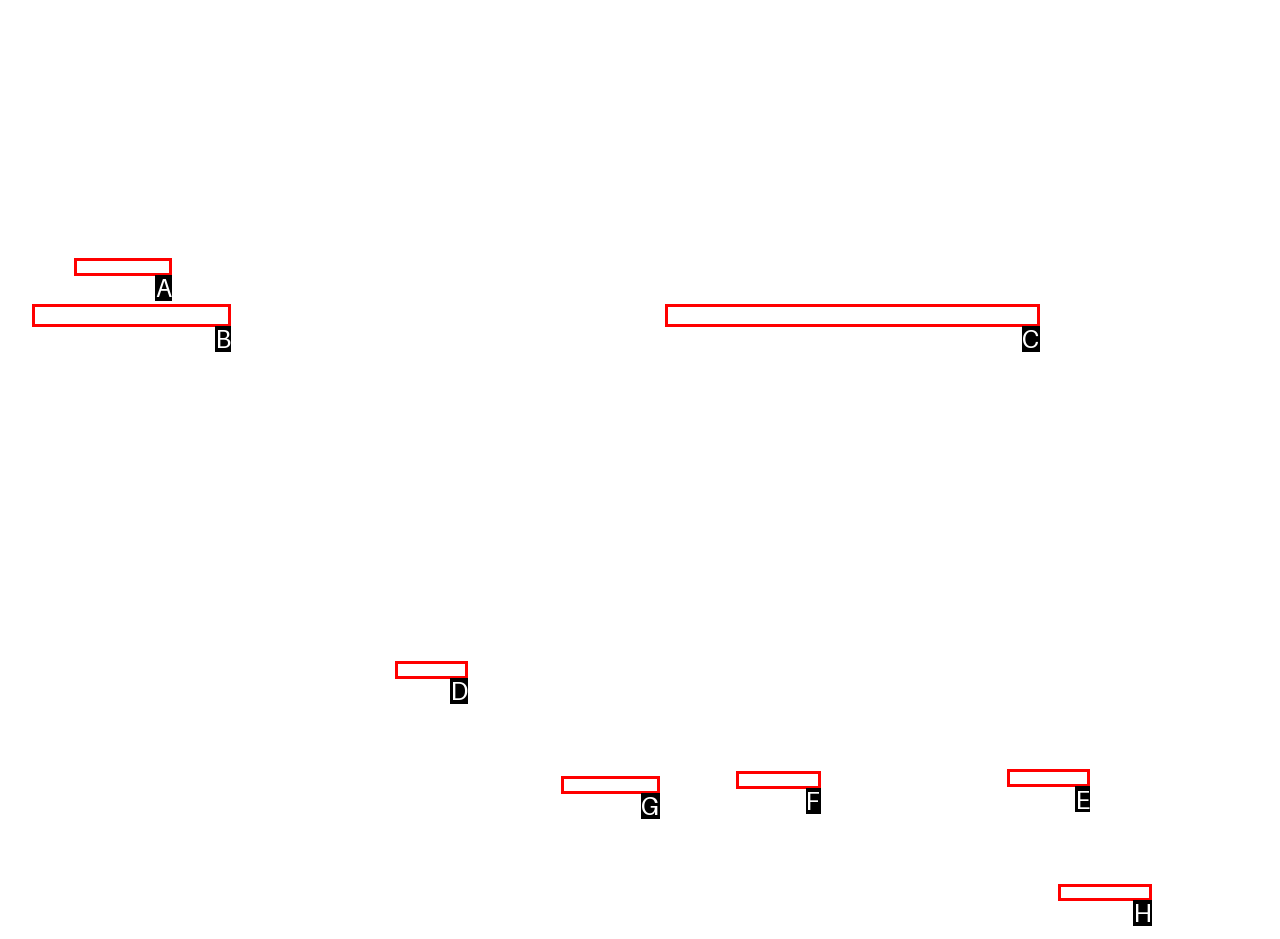For the given instruction: Call the Department of Public Safety, determine which boxed UI element should be clicked. Answer with the letter of the corresponding option directly.

A